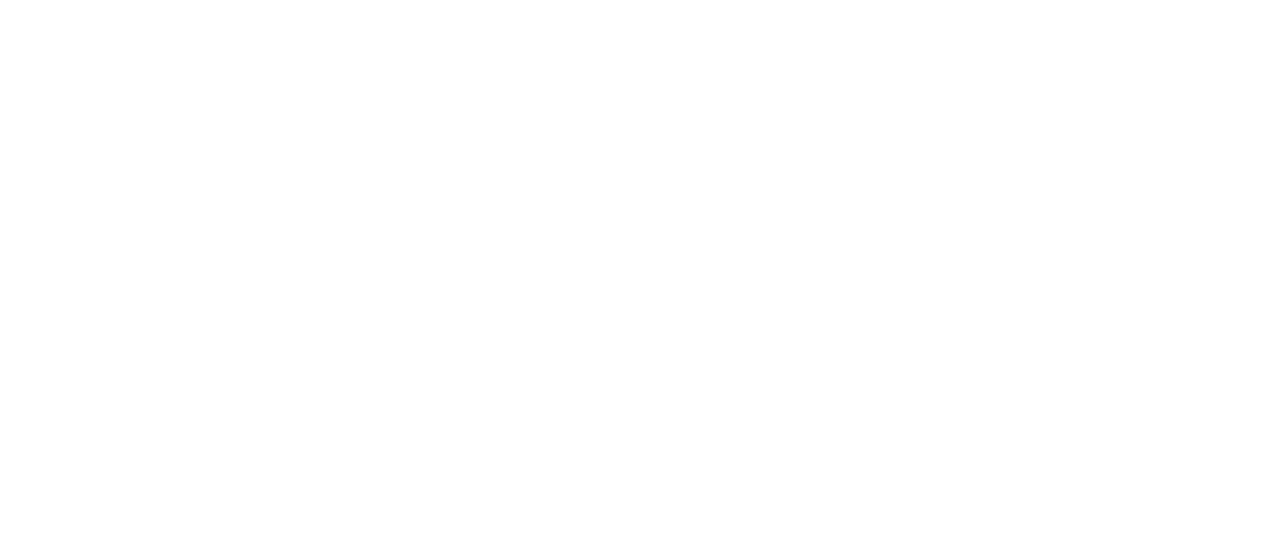Please identify the bounding box coordinates of the element that needs to be clicked to execute the following command: "View Strains". Provide the bounding box using four float numbers between 0 and 1, formatted as [left, top, right, bottom].

[0.2, 0.676, 0.432, 0.715]